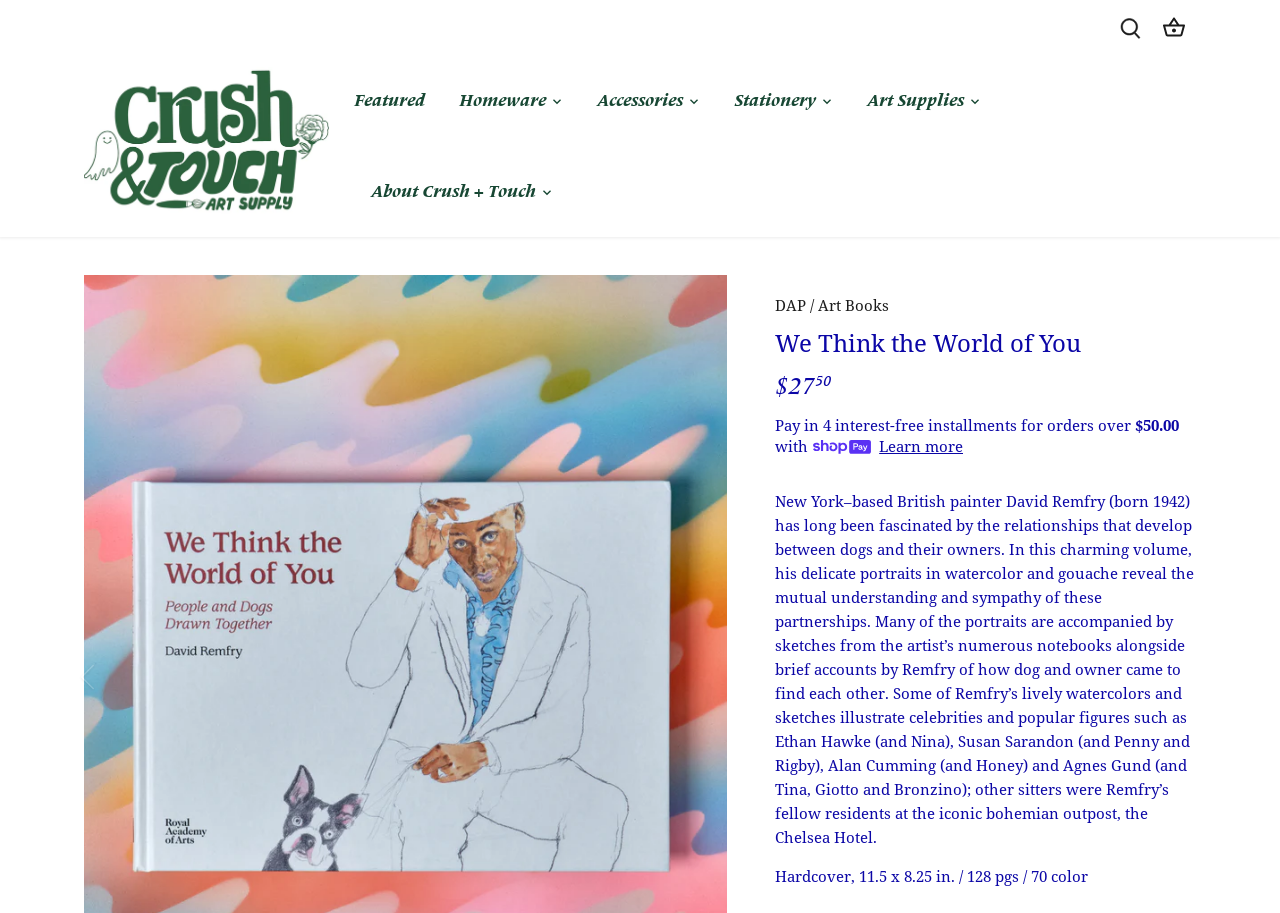Pinpoint the bounding box coordinates of the area that should be clicked to complete the following instruction: "Go to next page". The coordinates must be given as four float numbers between 0 and 1, i.e., [left, top, right, bottom].

[0.506, 0.66, 0.584, 0.824]